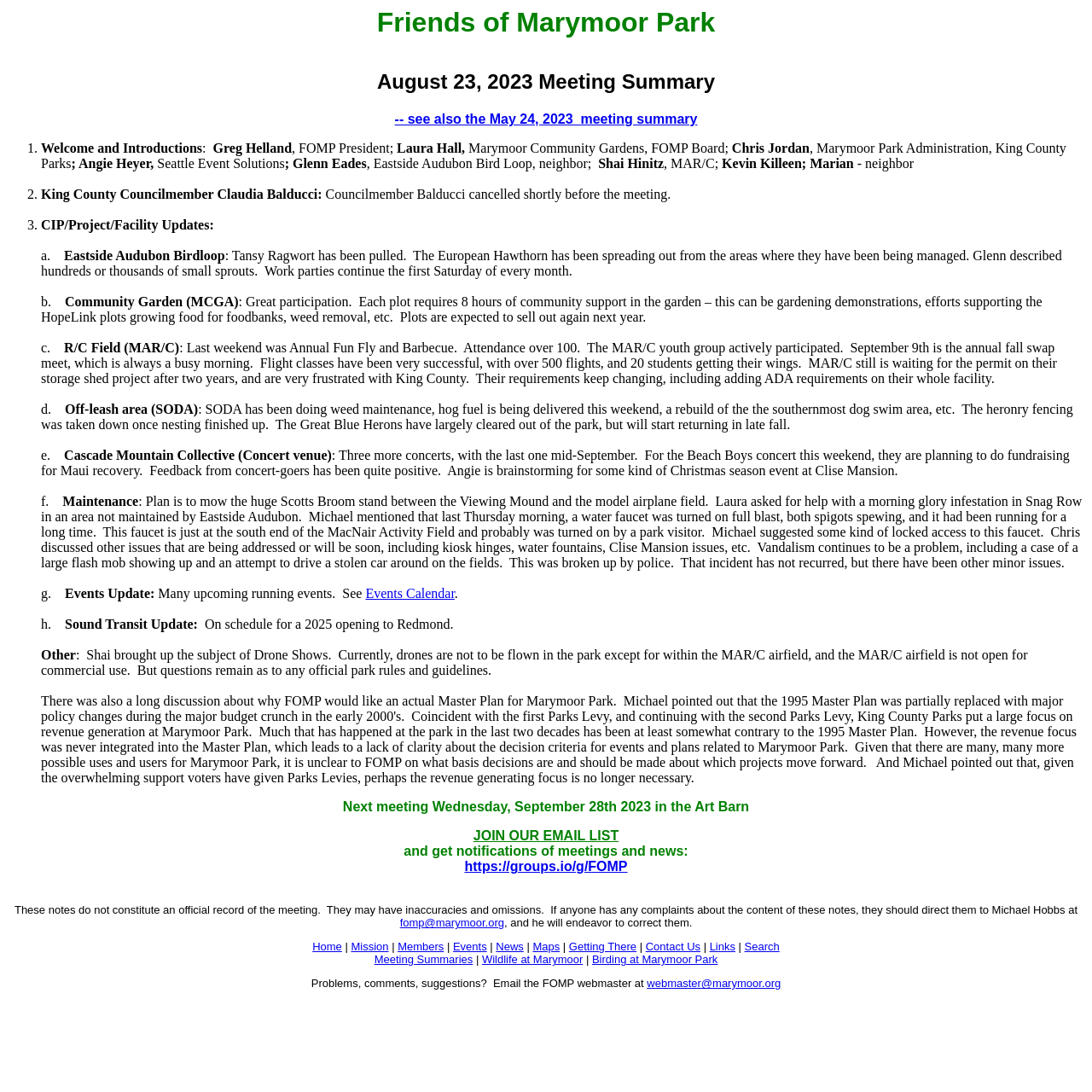What is the date of the next FOMP meeting?
Provide a concise answer using a single word or phrase based on the image.

September 28th 2023